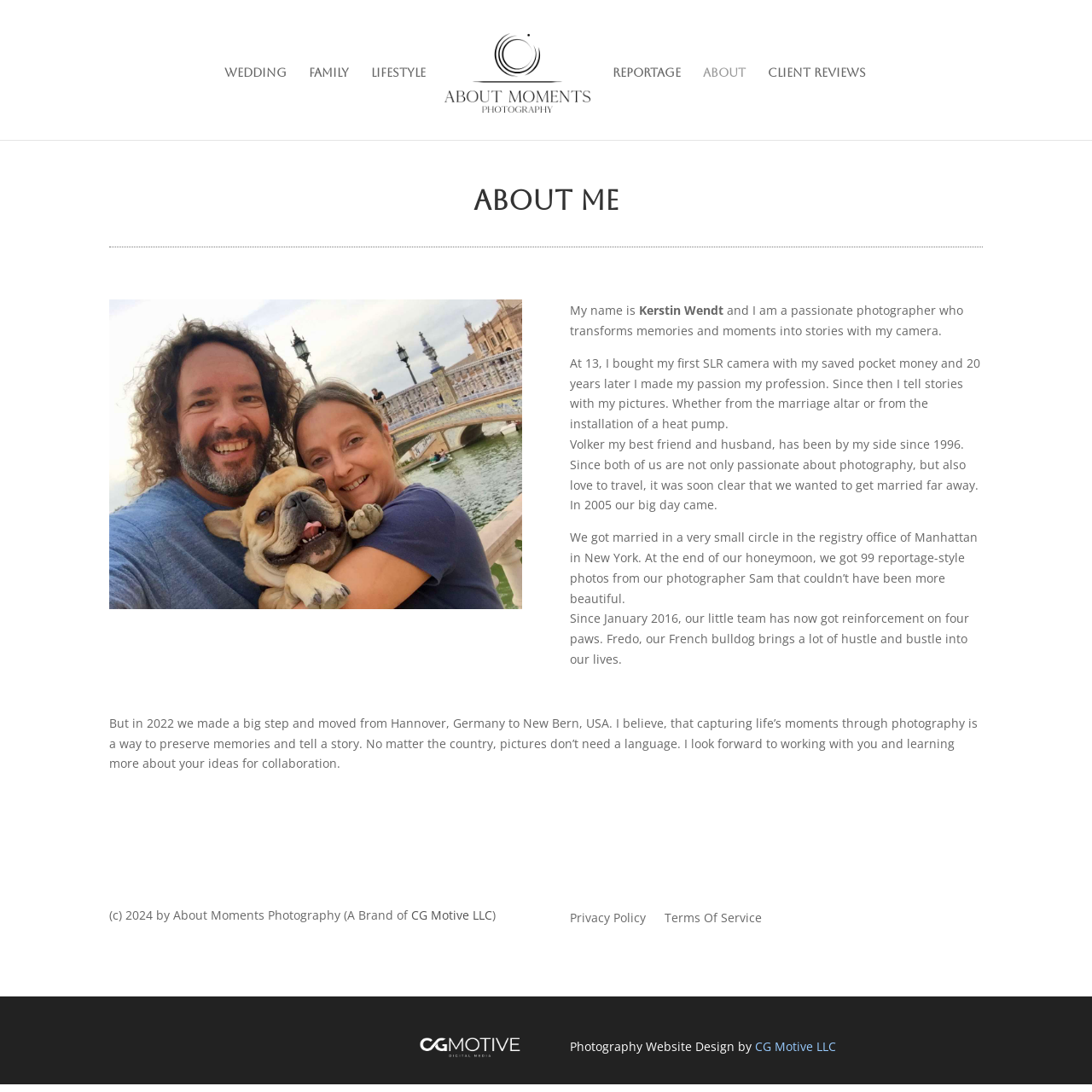Identify the bounding box of the HTML element described as: "CG Motive LLC".

[0.377, 0.83, 0.451, 0.845]